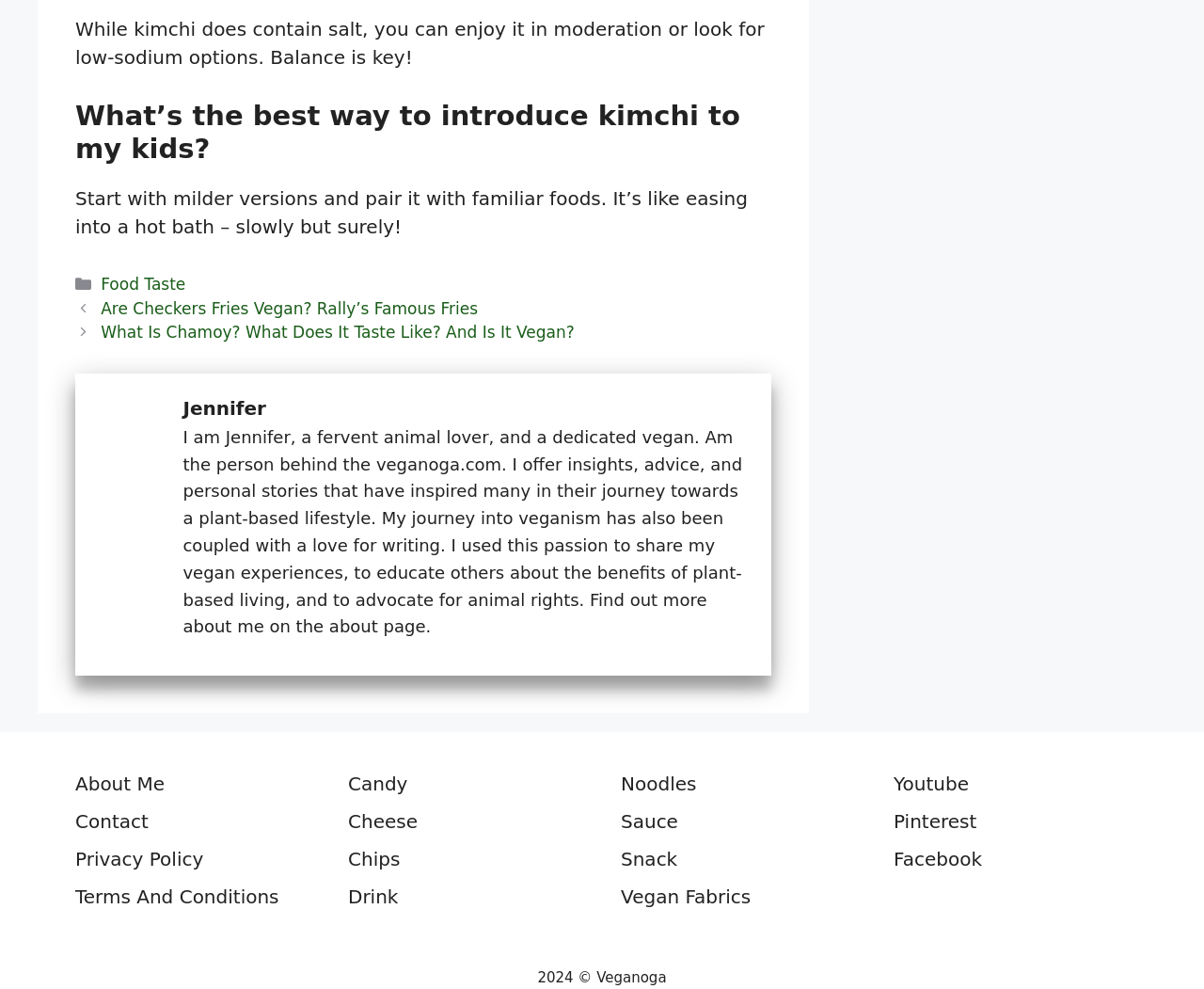Identify the bounding box coordinates of the area you need to click to perform the following instruction: "Click Virgin Media Player".

None